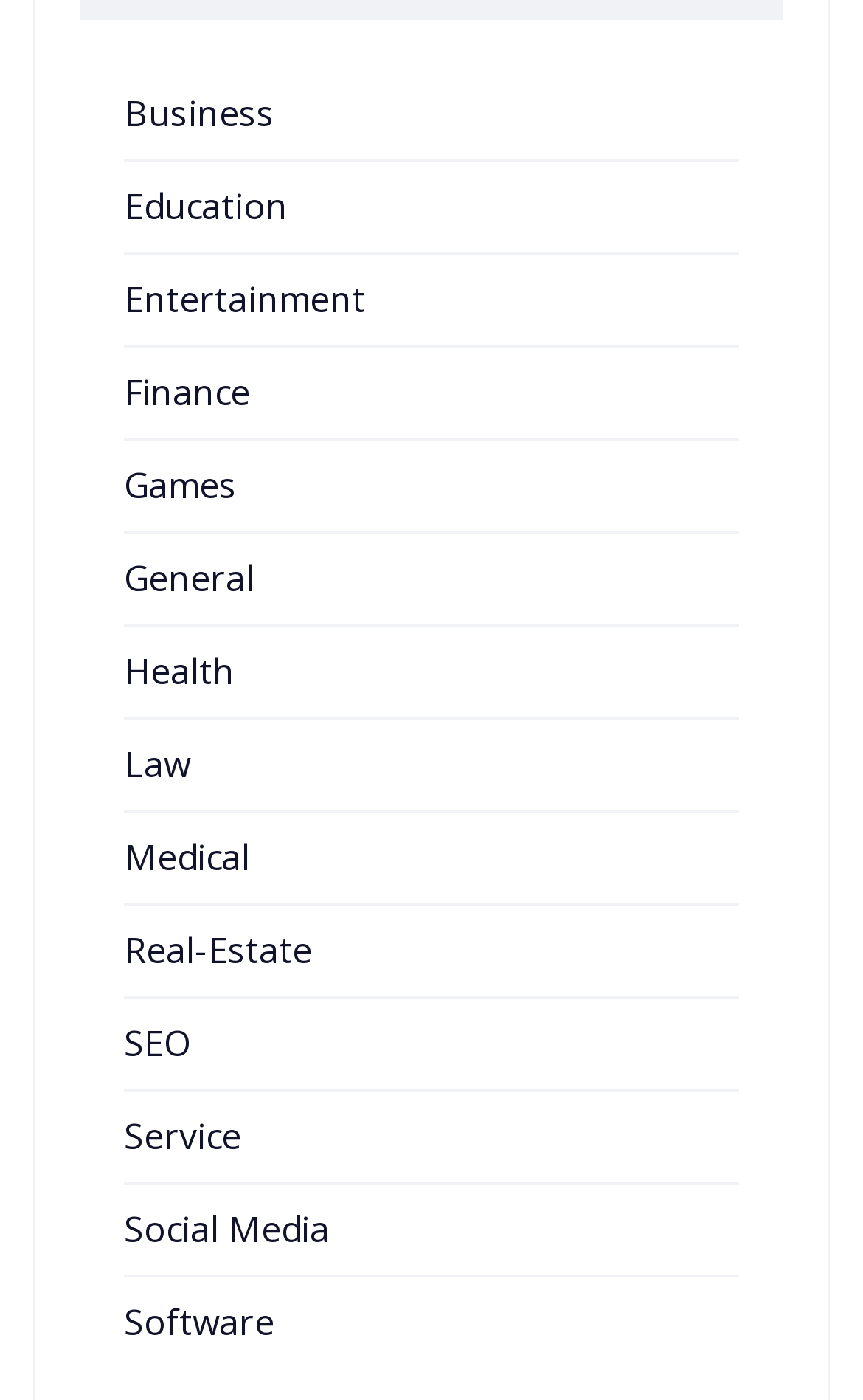Find the bounding box coordinates of the element you need to click on to perform this action: 'Access Software'. The coordinates should be represented by four float values between 0 and 1, in the format [left, top, right, bottom].

[0.144, 0.927, 0.318, 0.962]